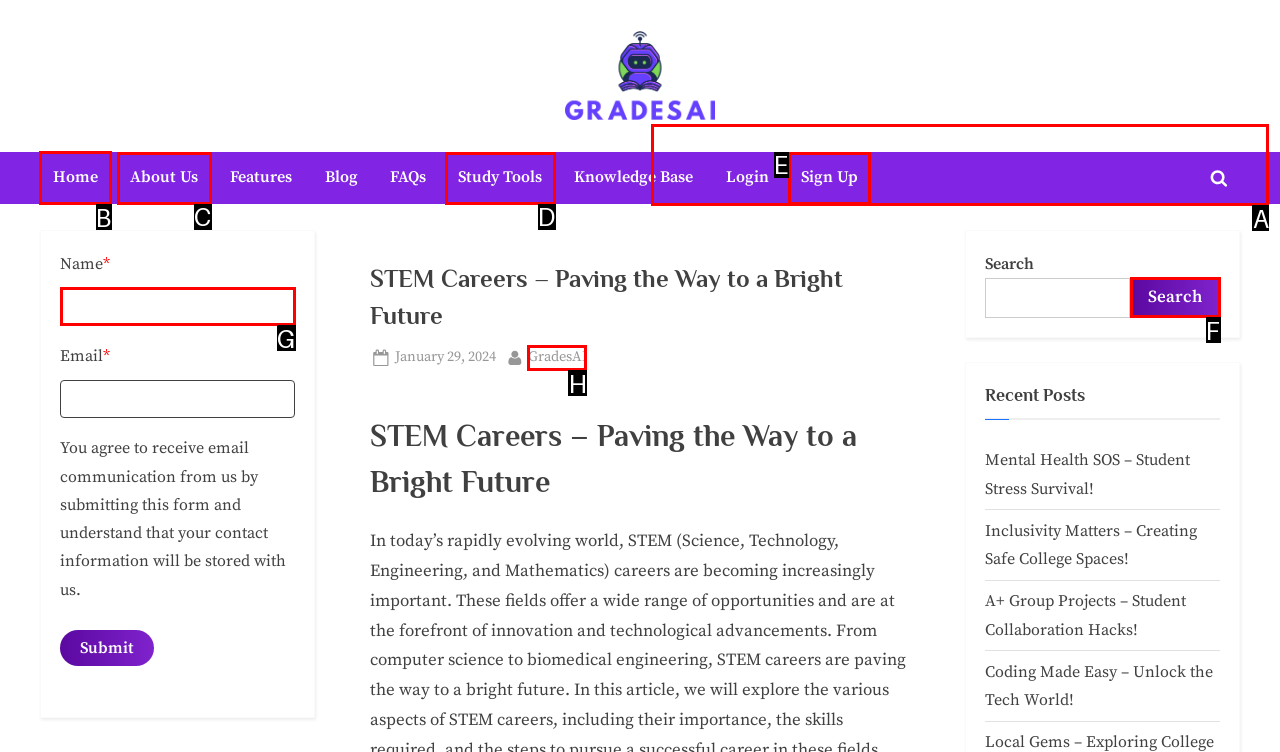Figure out which option to click to perform the following task: Click the 'Home' link
Provide the letter of the correct option in your response.

B